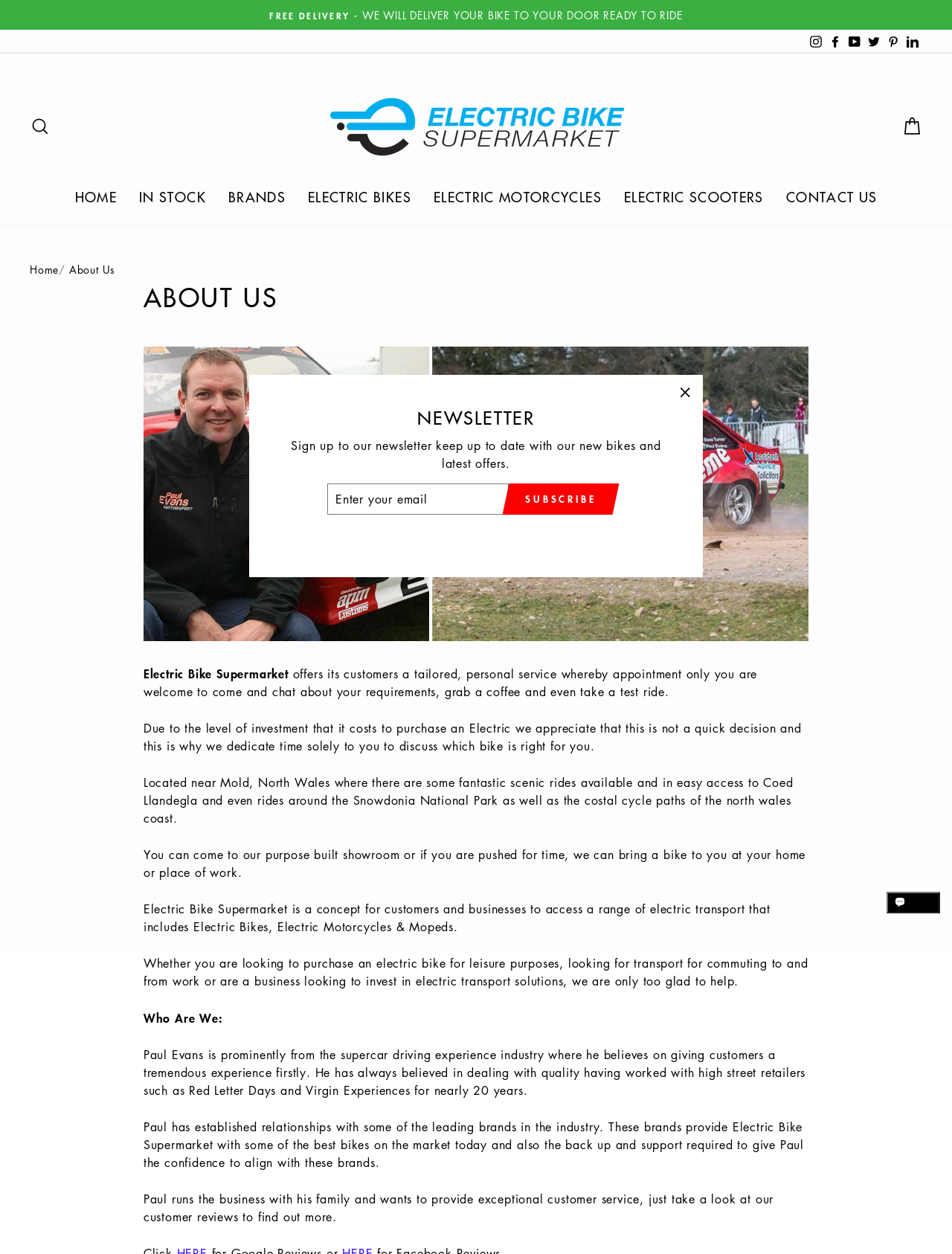Determine the bounding box coordinates for the UI element described. Format the coordinates as (top-left x, top-left y, bottom-right x, bottom-right y) and ensure all values are between 0 and 1. Element description: apply online

None